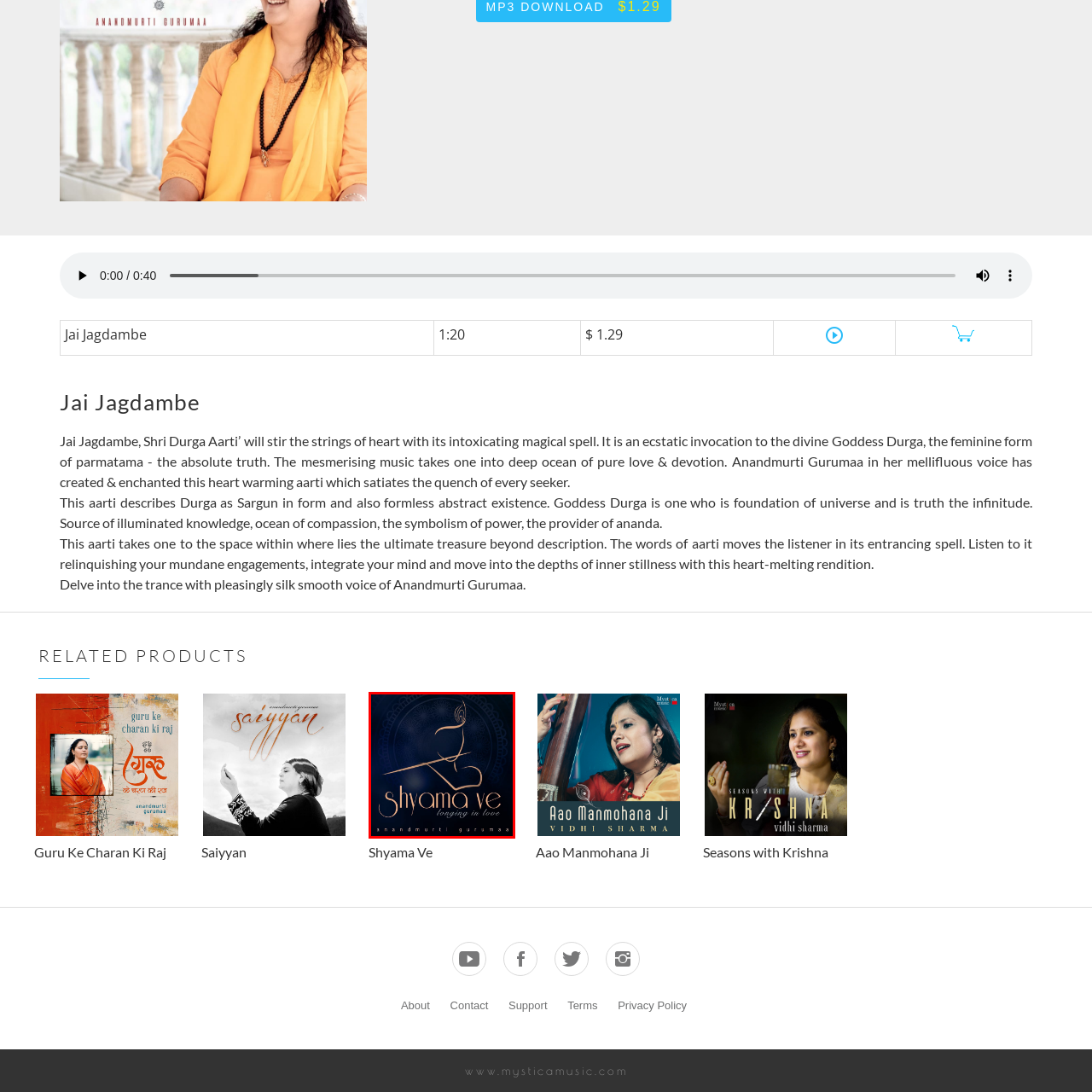Examine the content inside the red boundary in the image and give a detailed response to the following query: Where is the artist's name located on the cover art?

According to the caption, the artist's name, 'Anandmurti Gurumaa', is shown at the bottom of the cover art in a more understated manner, indicating that the location of the artist's name is at the bottom of the design.